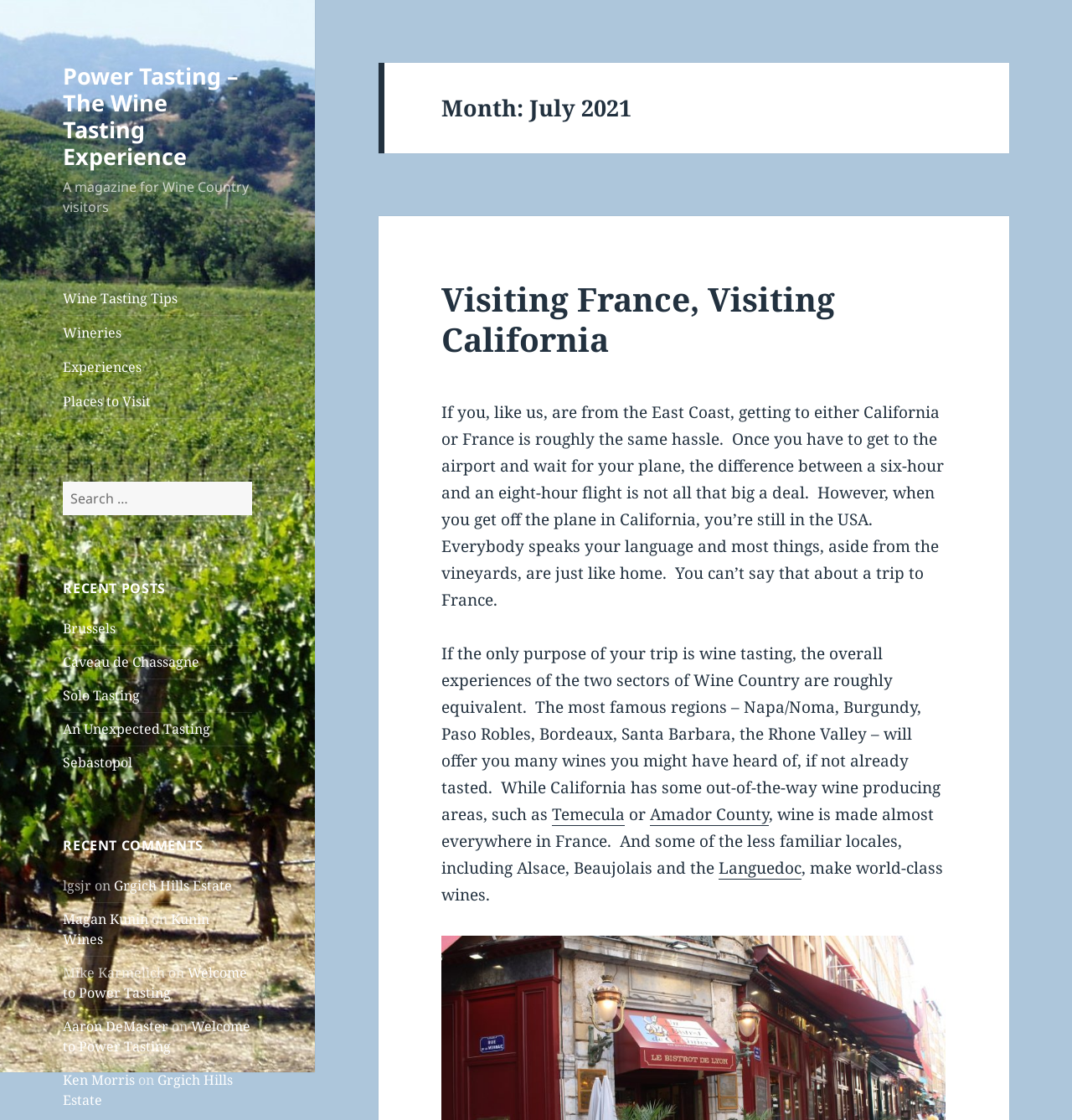Locate the bounding box coordinates of the element to click to perform the following action: 'View the next post'. The coordinates should be given as four float values between 0 and 1, in the form of [left, top, right, bottom].

None